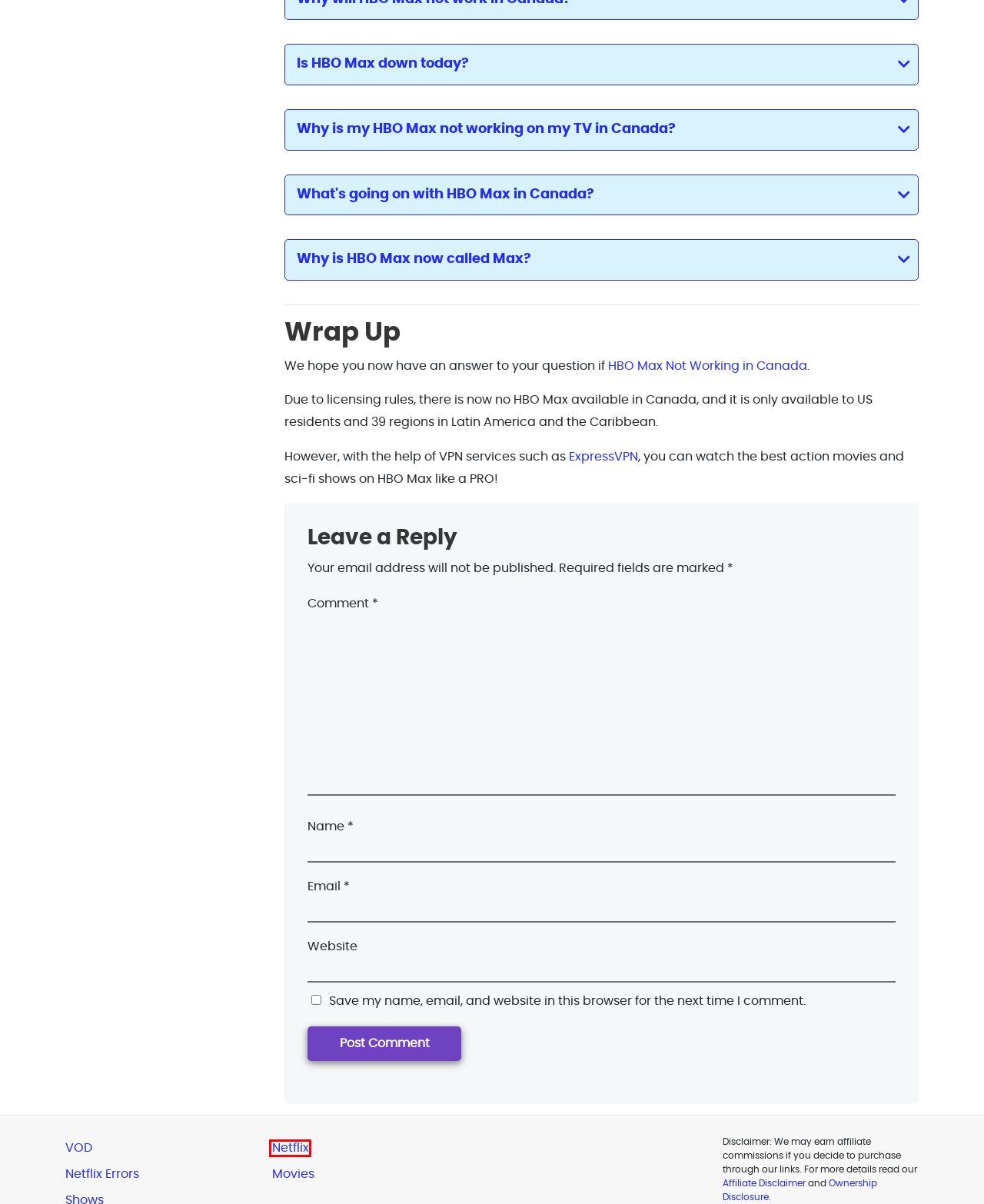You are presented with a screenshot of a webpage that includes a red bounding box around an element. Determine which webpage description best matches the page that results from clicking the element within the red bounding box. Here are the candidates:
A. Netflix: Everything You Need To Know [Updated In Jan 2023]
B. How To Watch HBO Max on Roku In Canada? [Updated 2024]
C. Best VPNs for HBO Max in Canada (Tested Guide)
D. How To Watch HBO Max Canada [February 2024 Updated]
E. Best Movies To Watch In Canada [2022 & Beyond ]
F. How to Cancel HBO Max Subscription in Canada [Updated]
G. VOD Archives - How To Watch In Canada
H. Oliver Grayson, Author at How To Watch In Canada

A